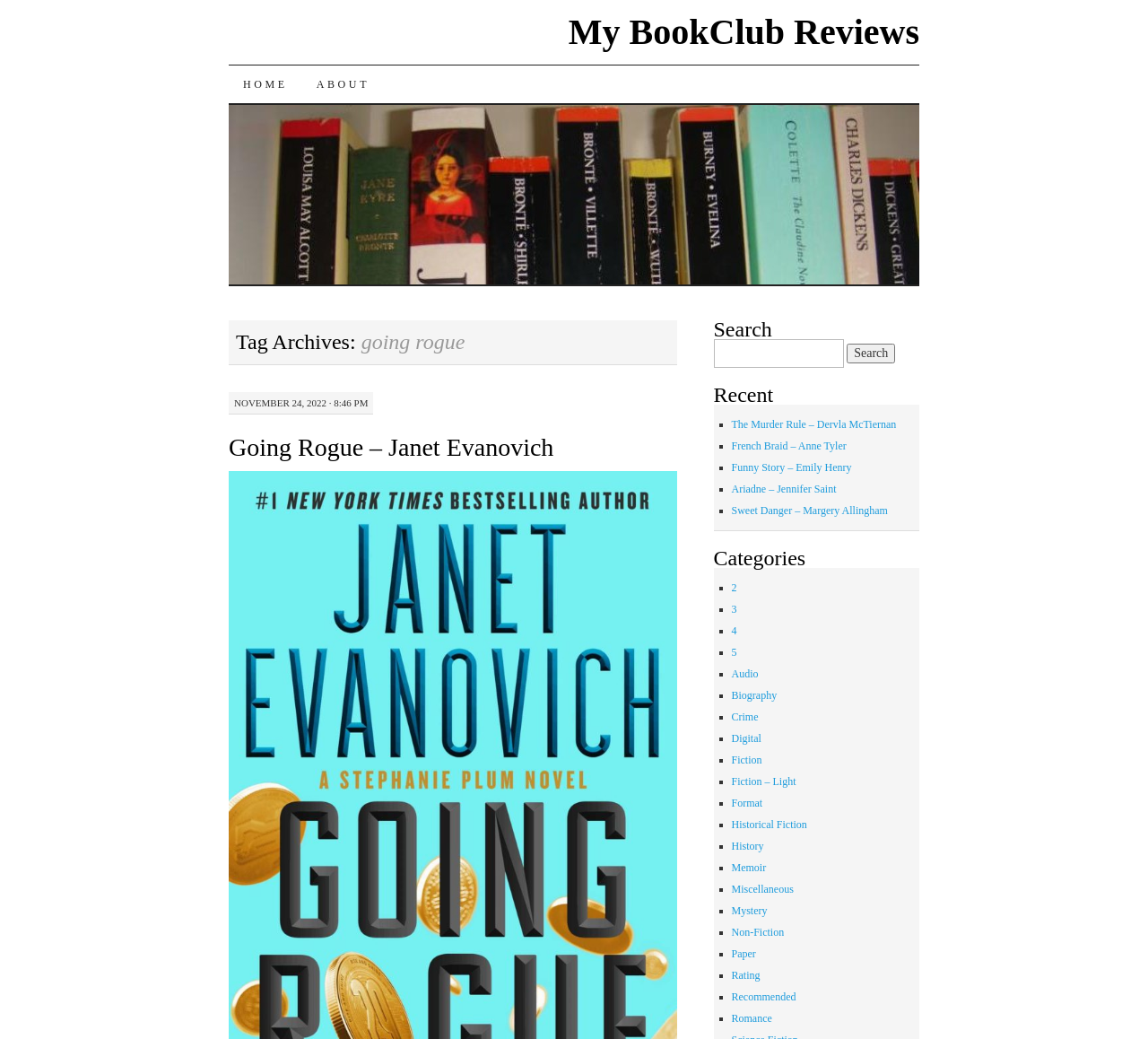Pinpoint the bounding box coordinates of the clickable element needed to complete the instruction: "Read the review of Going Rogue – Janet Evanovich". The coordinates should be provided as four float numbers between 0 and 1: [left, top, right, bottom].

[0.199, 0.407, 0.59, 0.444]